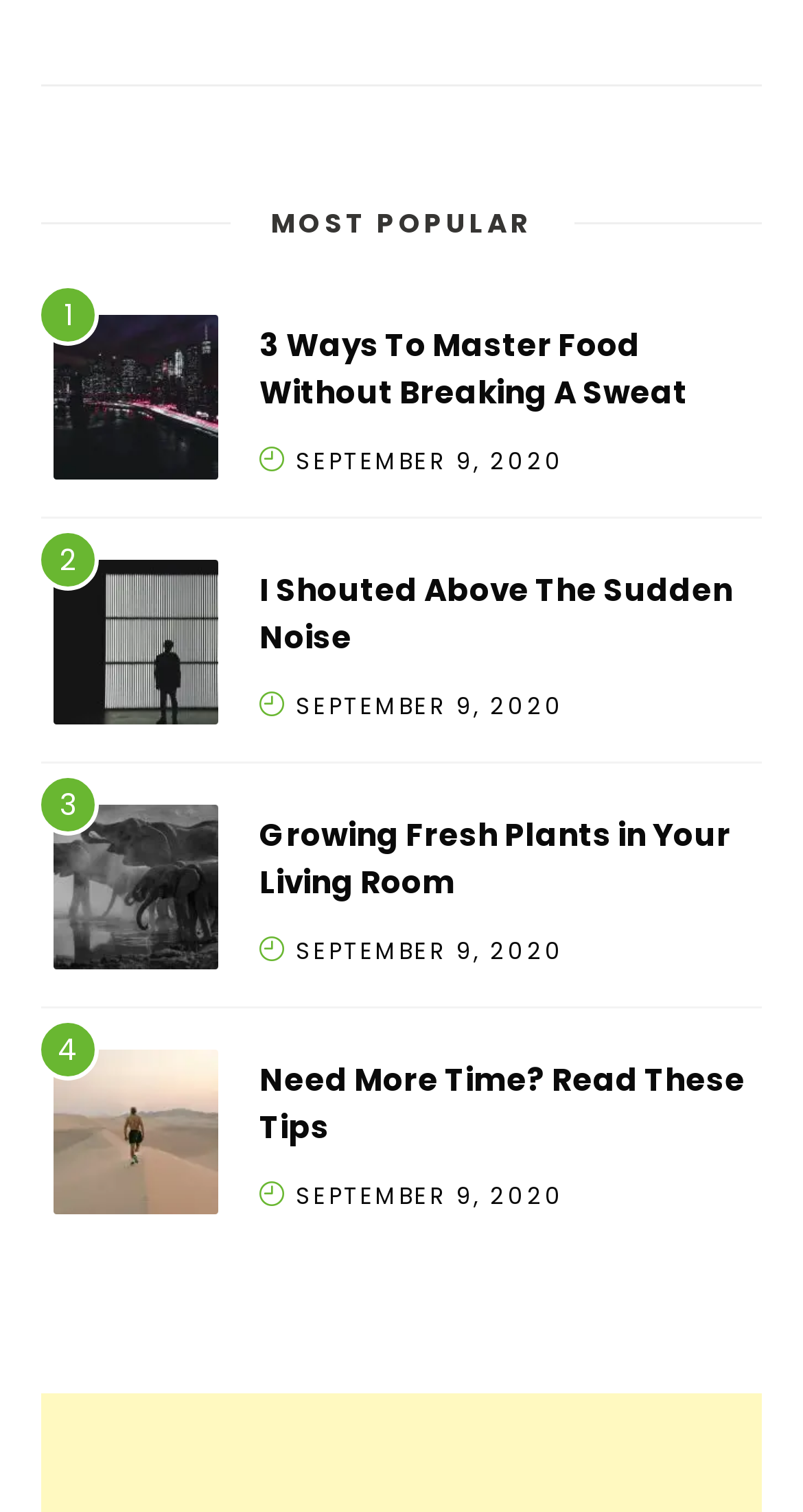Please identify the bounding box coordinates for the region that you need to click to follow this instruction: "View Participation Portfolio".

None